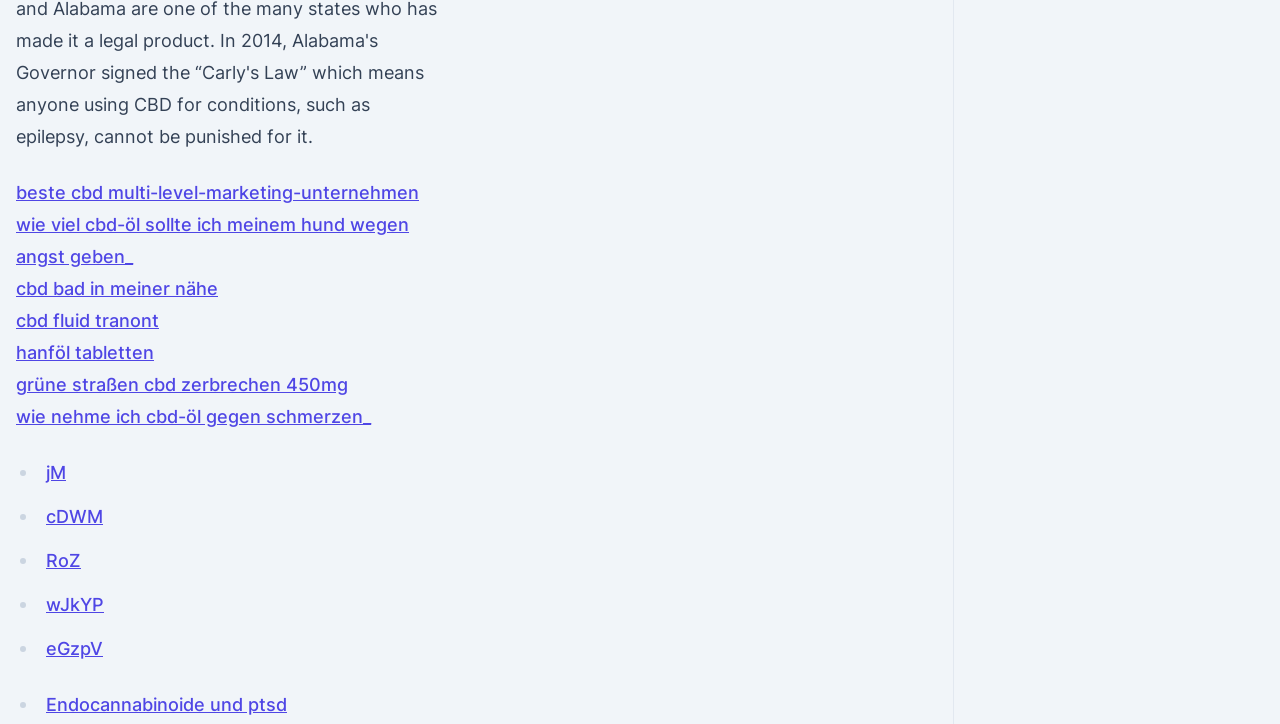How many links are there on the webpage? Observe the screenshot and provide a one-word or short phrase answer.

9